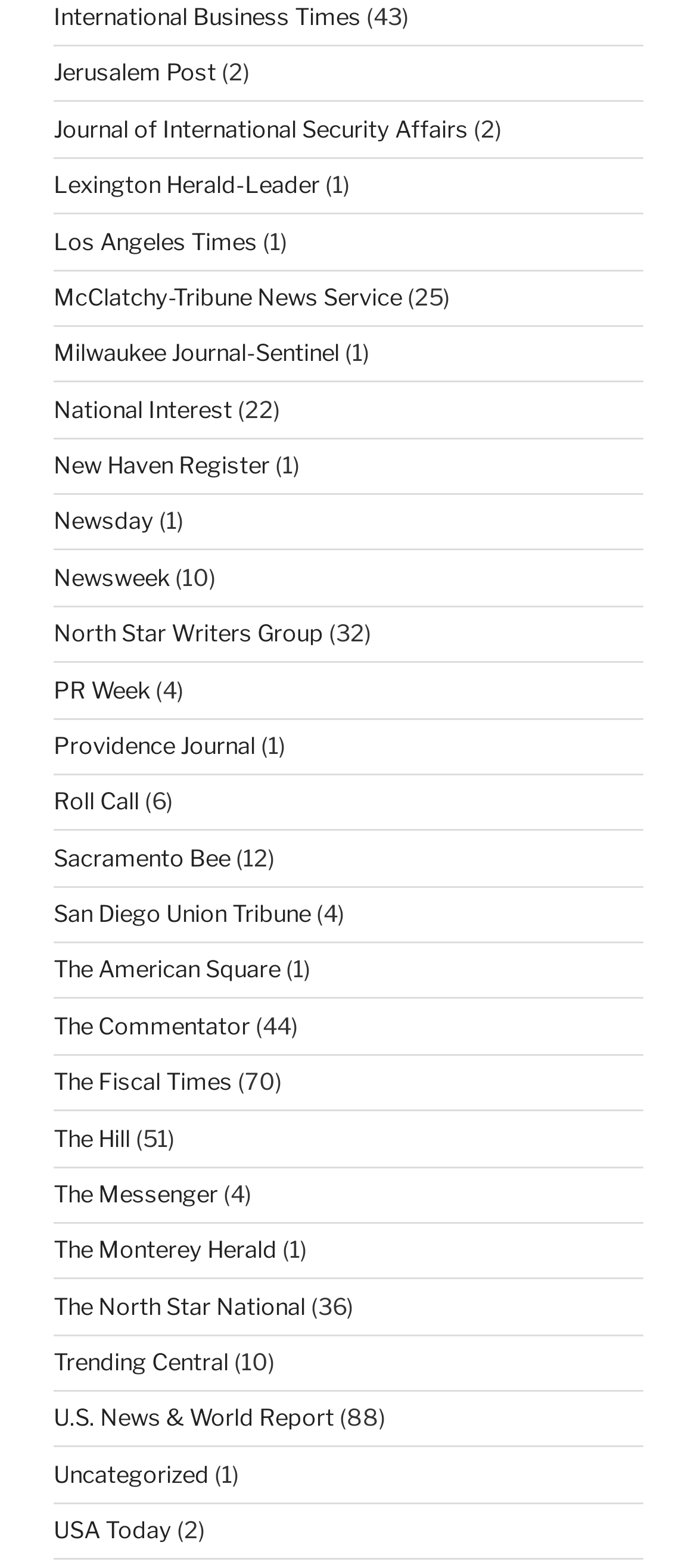Is there a news source from California?
Give a one-word or short phrase answer based on the image.

Yes